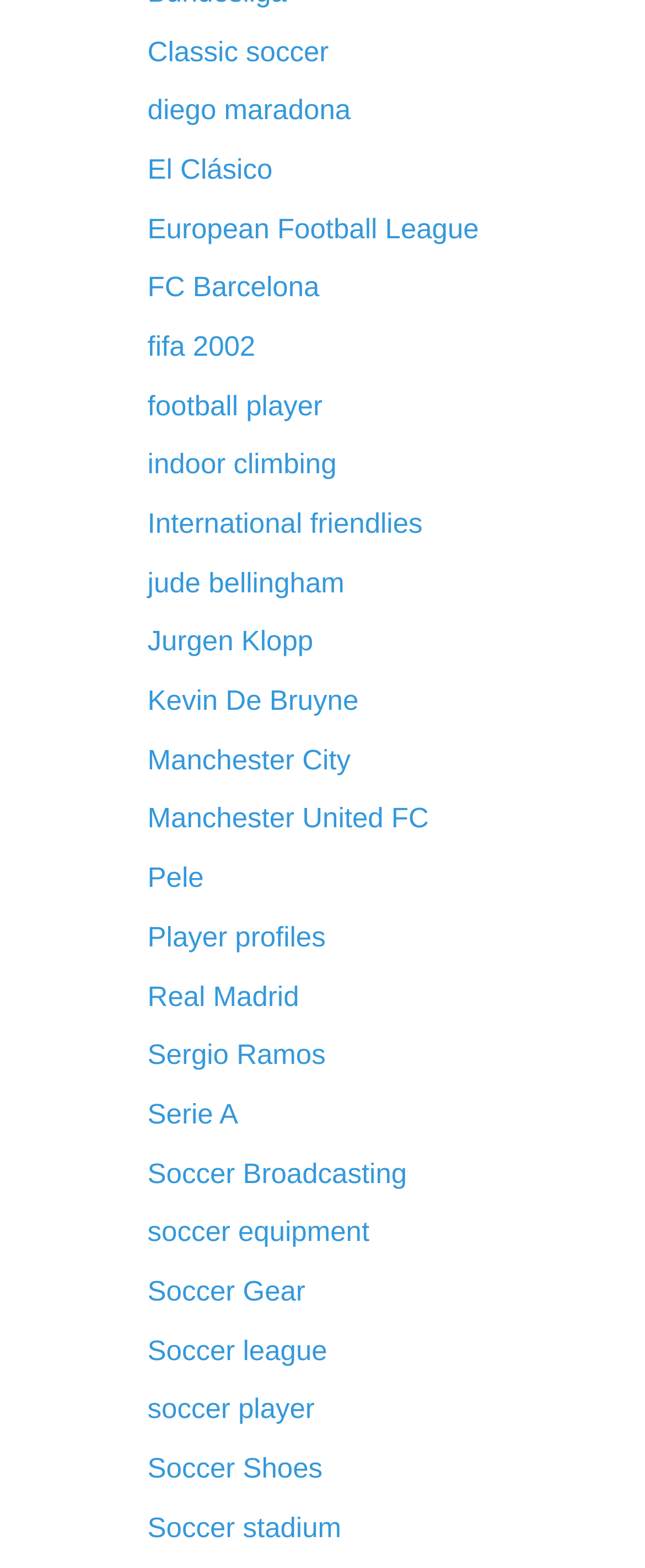Give a short answer to this question using one word or a phrase:
What is the last link on the webpage?

Soccer stadium